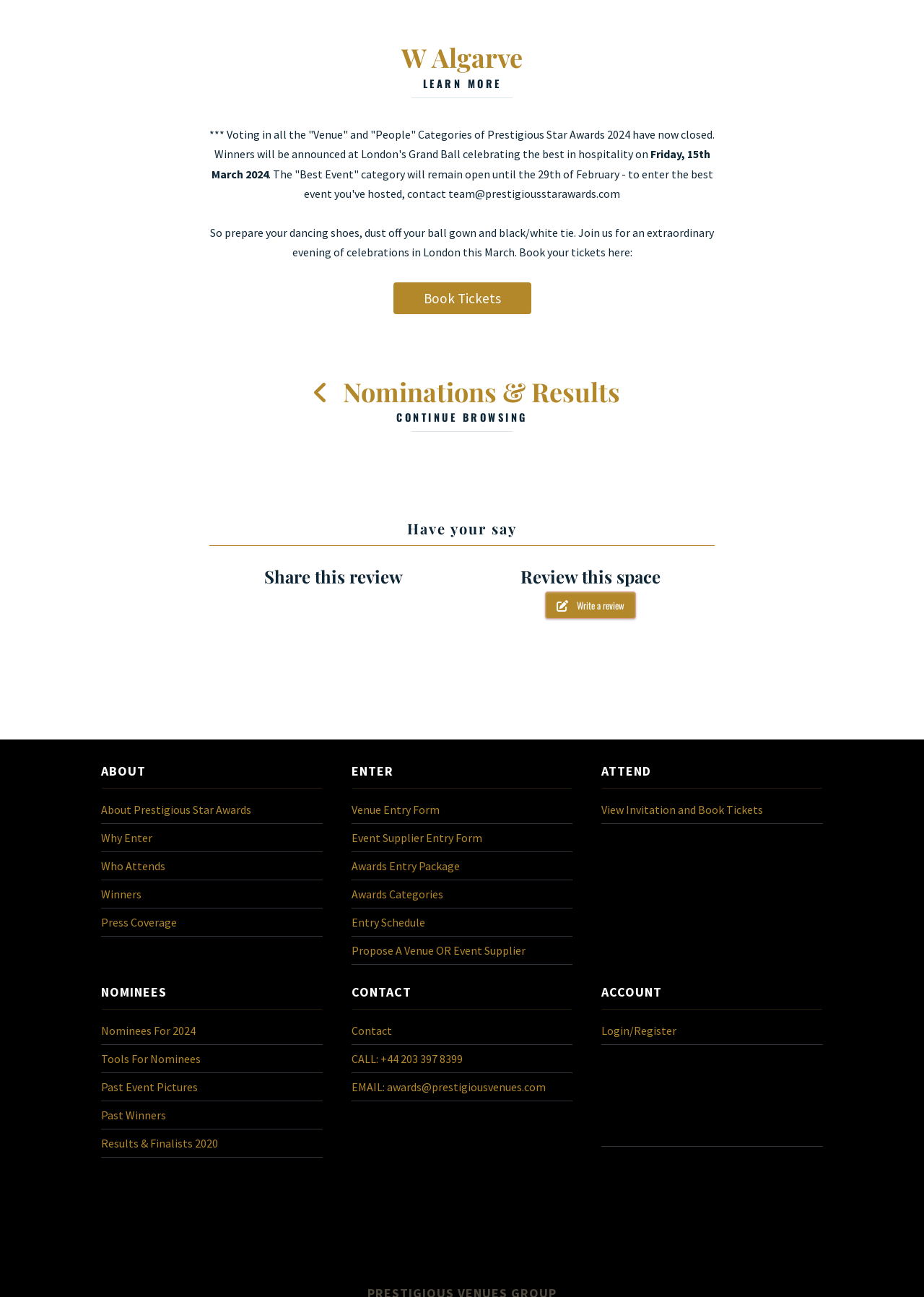Provide a short answer using a single word or phrase for the following question: 
What is the date of the Prestigious Star Awards event?

Friday, 15th March 2024